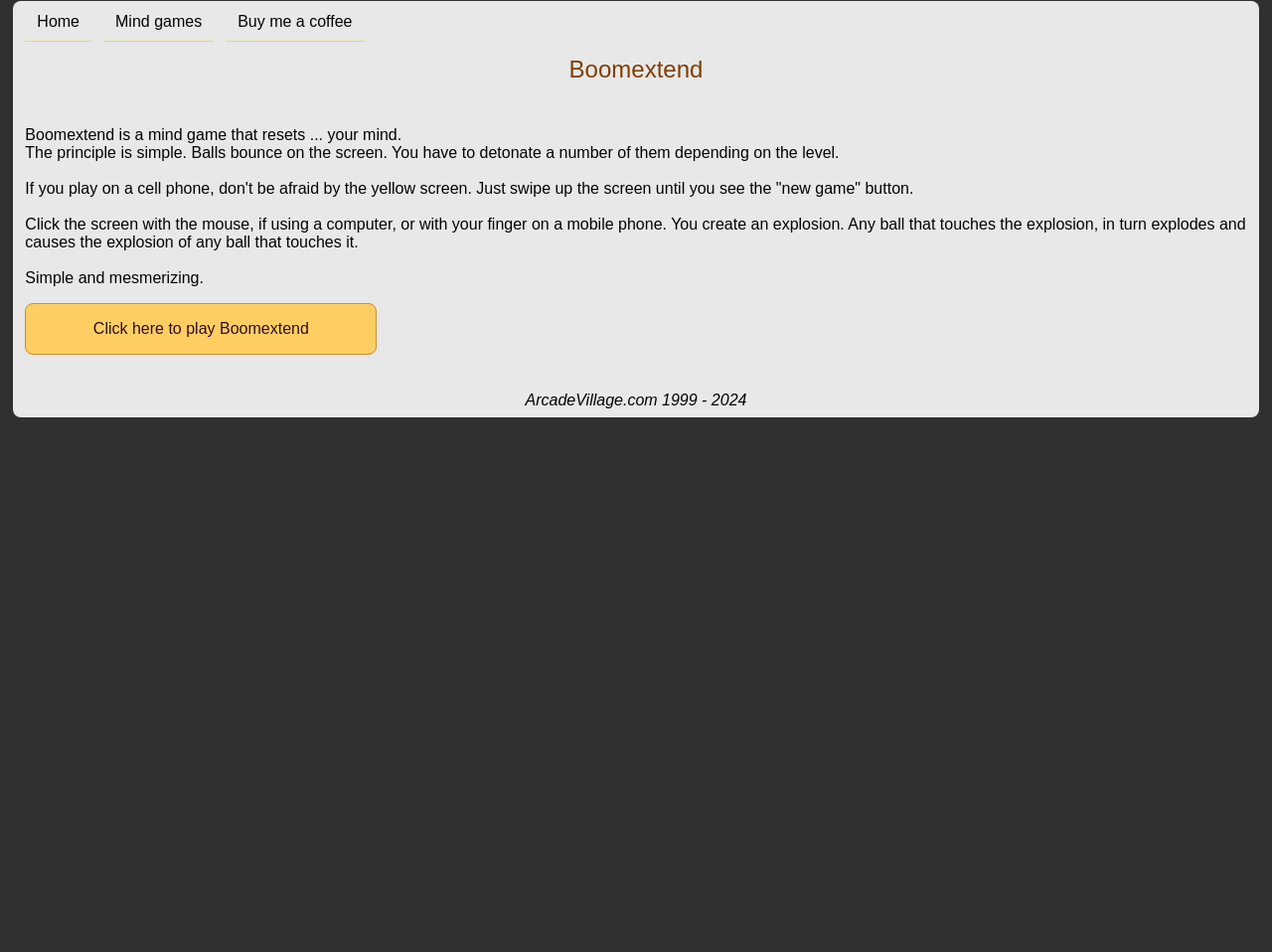Please respond to the question with a concise word or phrase:
What is the copyright period of ArcadeVillage.com?

1999-2024